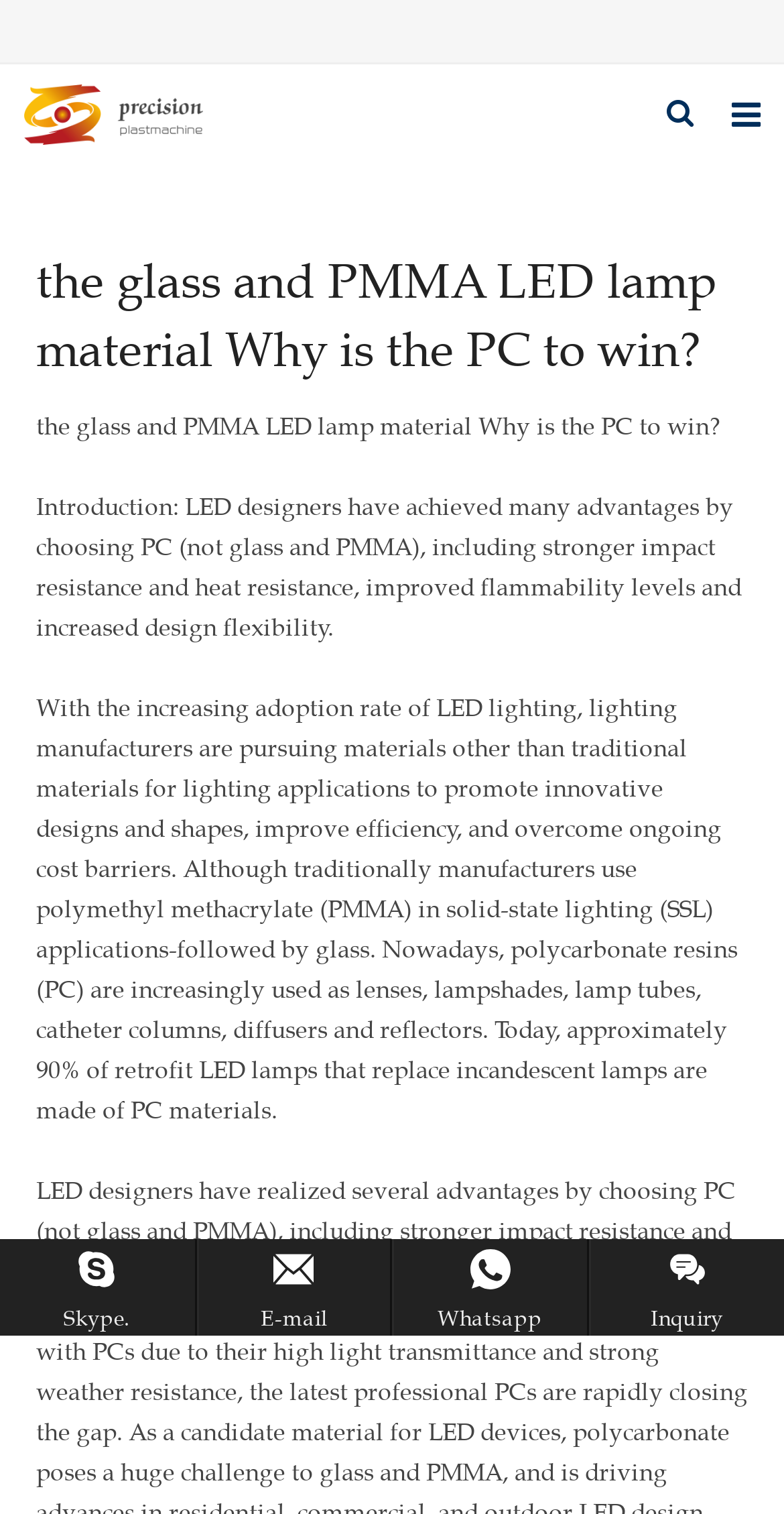What percentage of retrofit LED lamps are made of PC materials?
Offer a detailed and exhaustive answer to the question.

The webpage states that today, approximately 90% of retrofit LED lamps that replace incandescent lamps are made of PC materials.